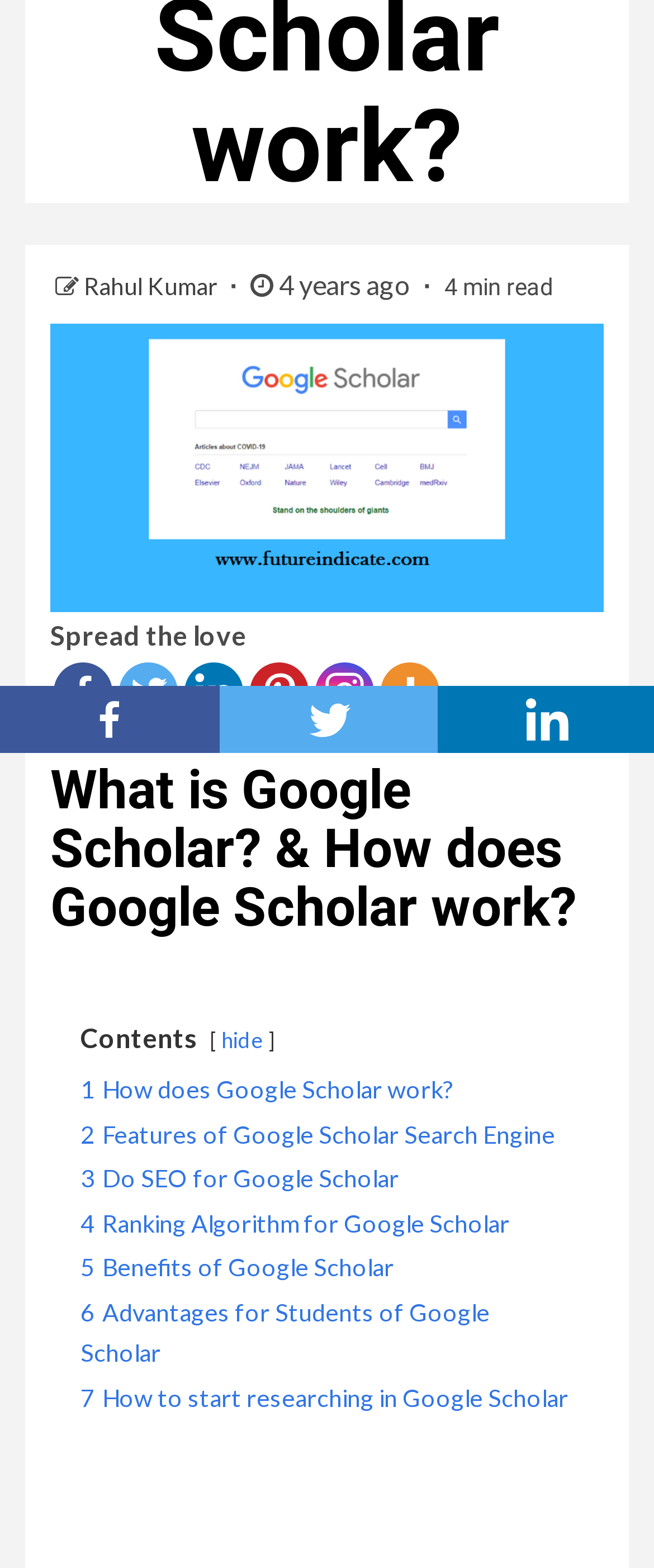Locate the UI element that matches the description title="Twitter" in the webpage screenshot. Return the bounding box coordinates in the format (top-left x, top-left y, bottom-right x, bottom-right y), with values ranging from 0 to 1.

[0.335, 0.437, 0.67, 0.48]